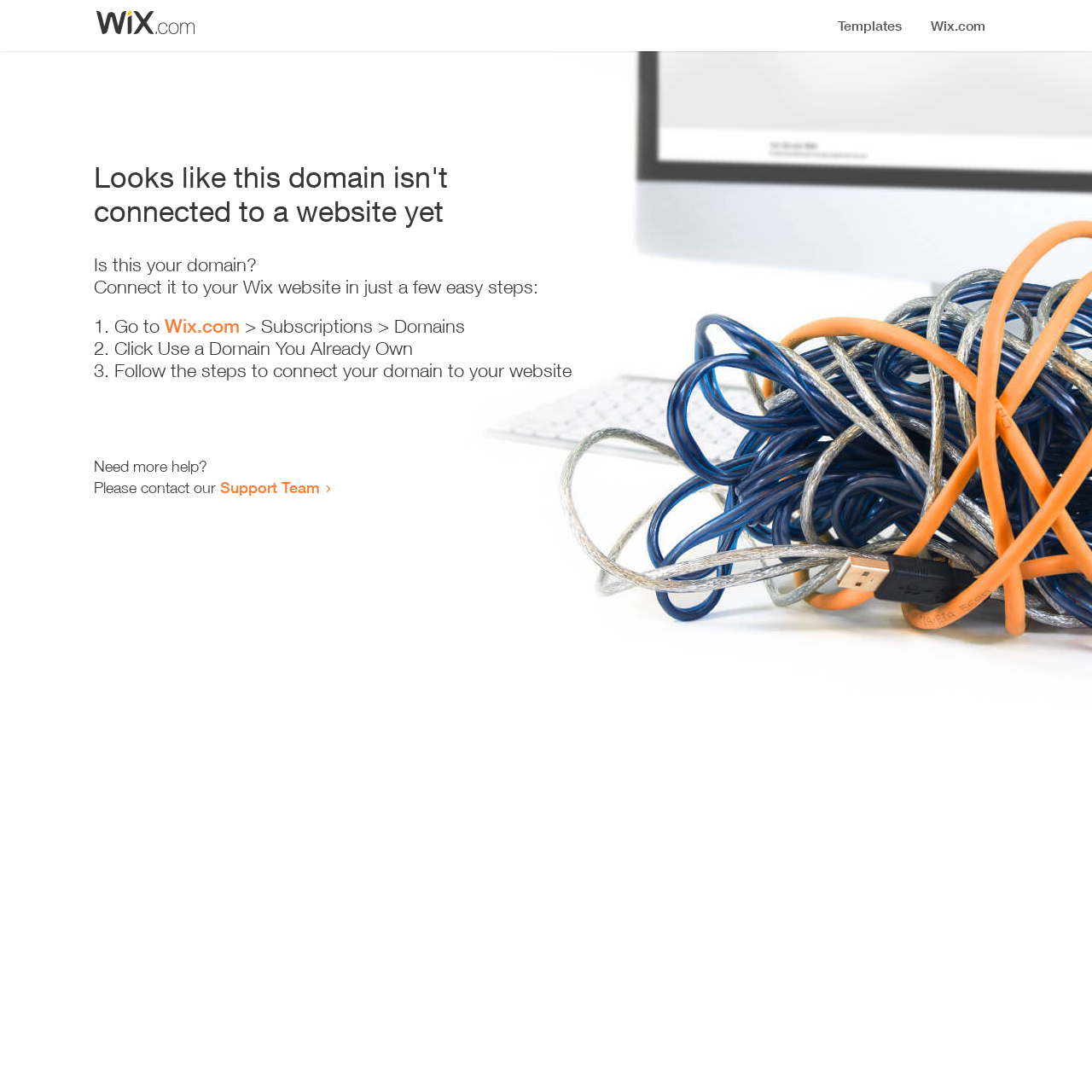What is the current status of the domain?
Can you provide an in-depth and detailed response to the question?

The webpage displays a heading that says 'Looks like this domain isn't connected to a website yet', indicating that the domain is not currently connected to a website.